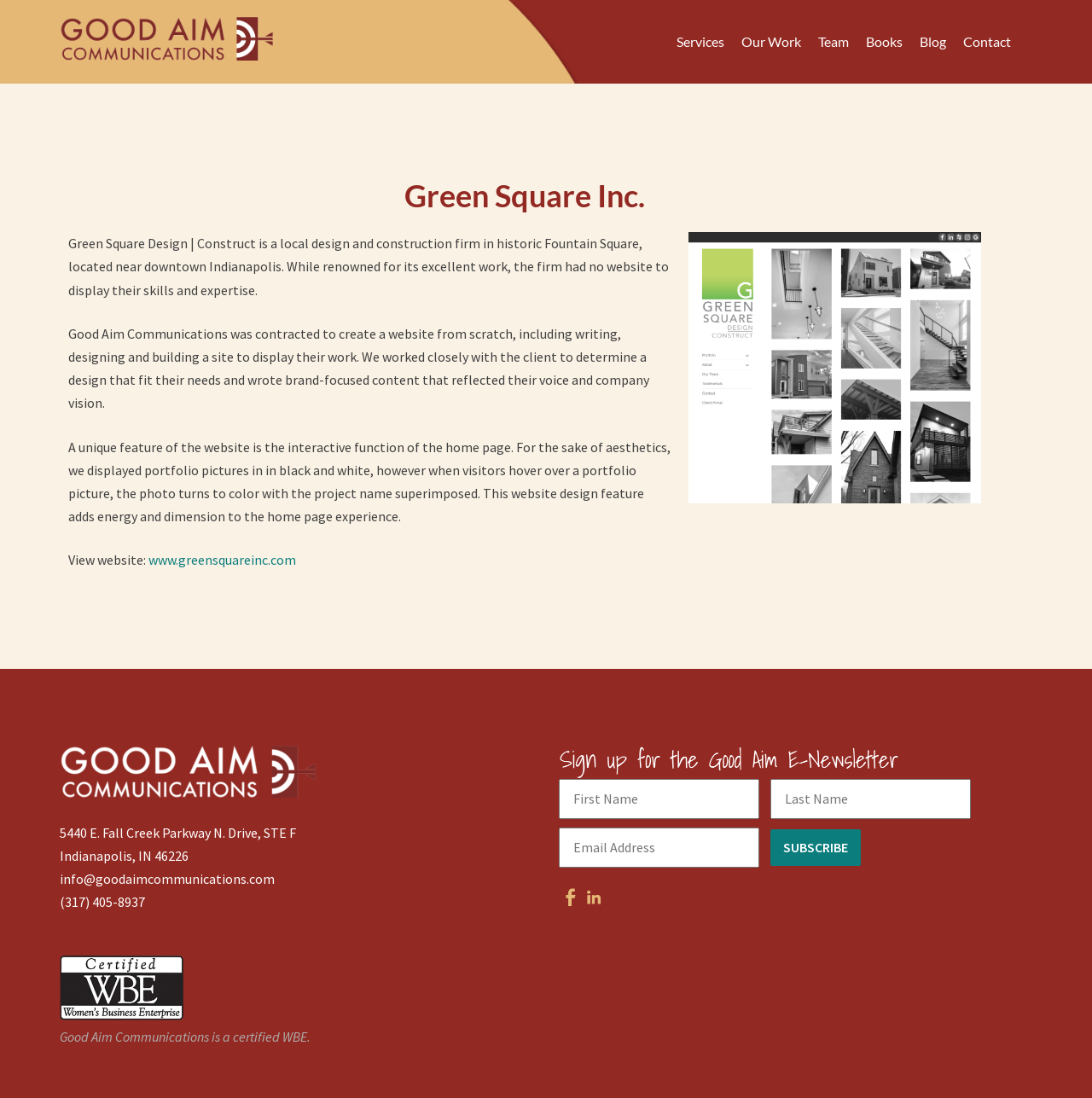Please determine the bounding box coordinates of the clickable area required to carry out the following instruction: "Enter your email address". The coordinates must be four float numbers between 0 and 1, represented as [left, top, right, bottom].

[0.512, 0.754, 0.695, 0.79]